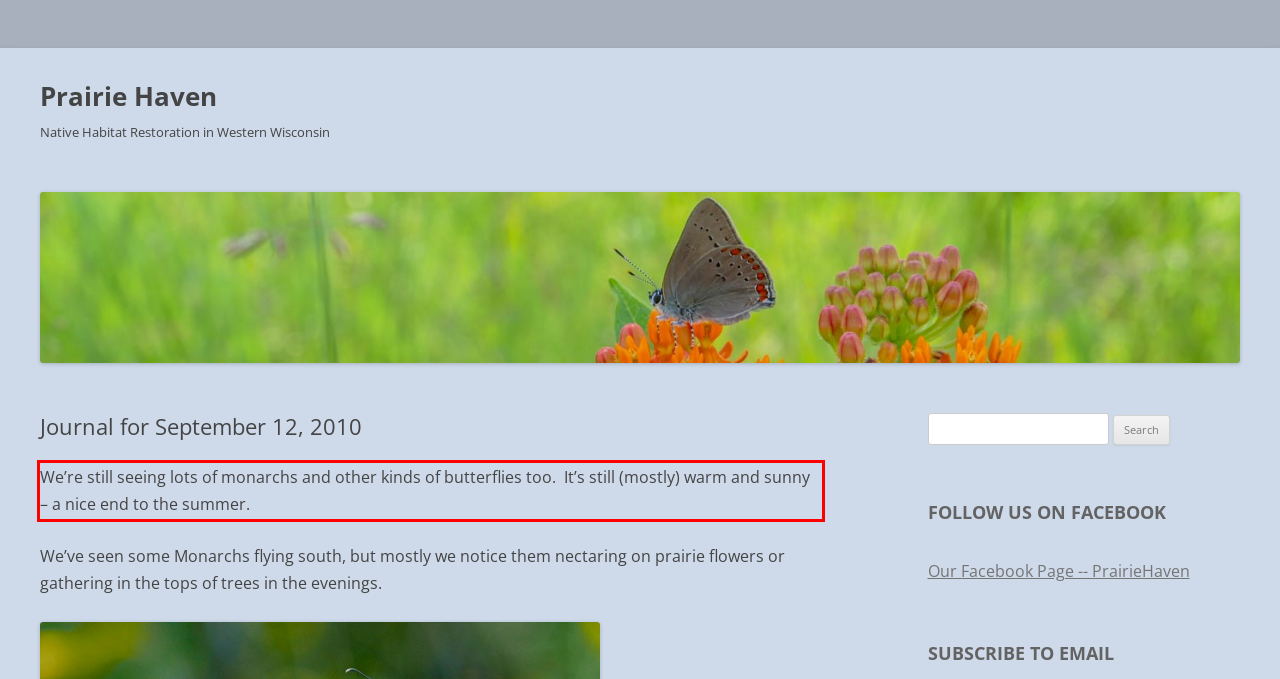With the given screenshot of a webpage, locate the red rectangle bounding box and extract the text content using OCR.

We’re still seeing lots of monarchs and other kinds of butterflies too. It’s still (mostly) warm and sunny – a nice end to the summer.